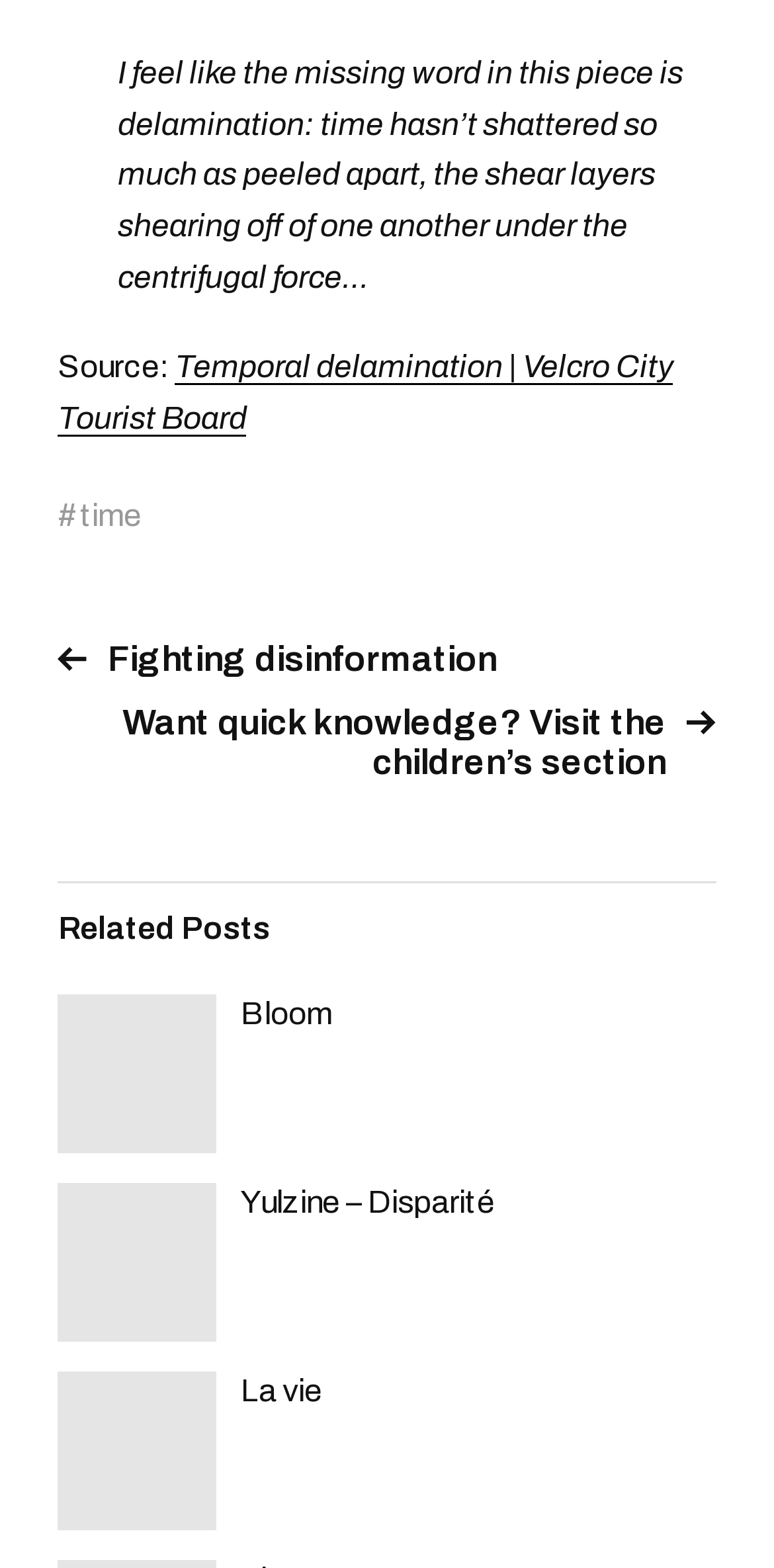Bounding box coordinates are to be given in the format (top-left x, top-left y, bottom-right x, bottom-right y). All values must be floating point numbers between 0 and 1. Provide the bounding box coordinate for the UI element described as: Fighting disinformation

[0.075, 0.408, 0.925, 0.433]